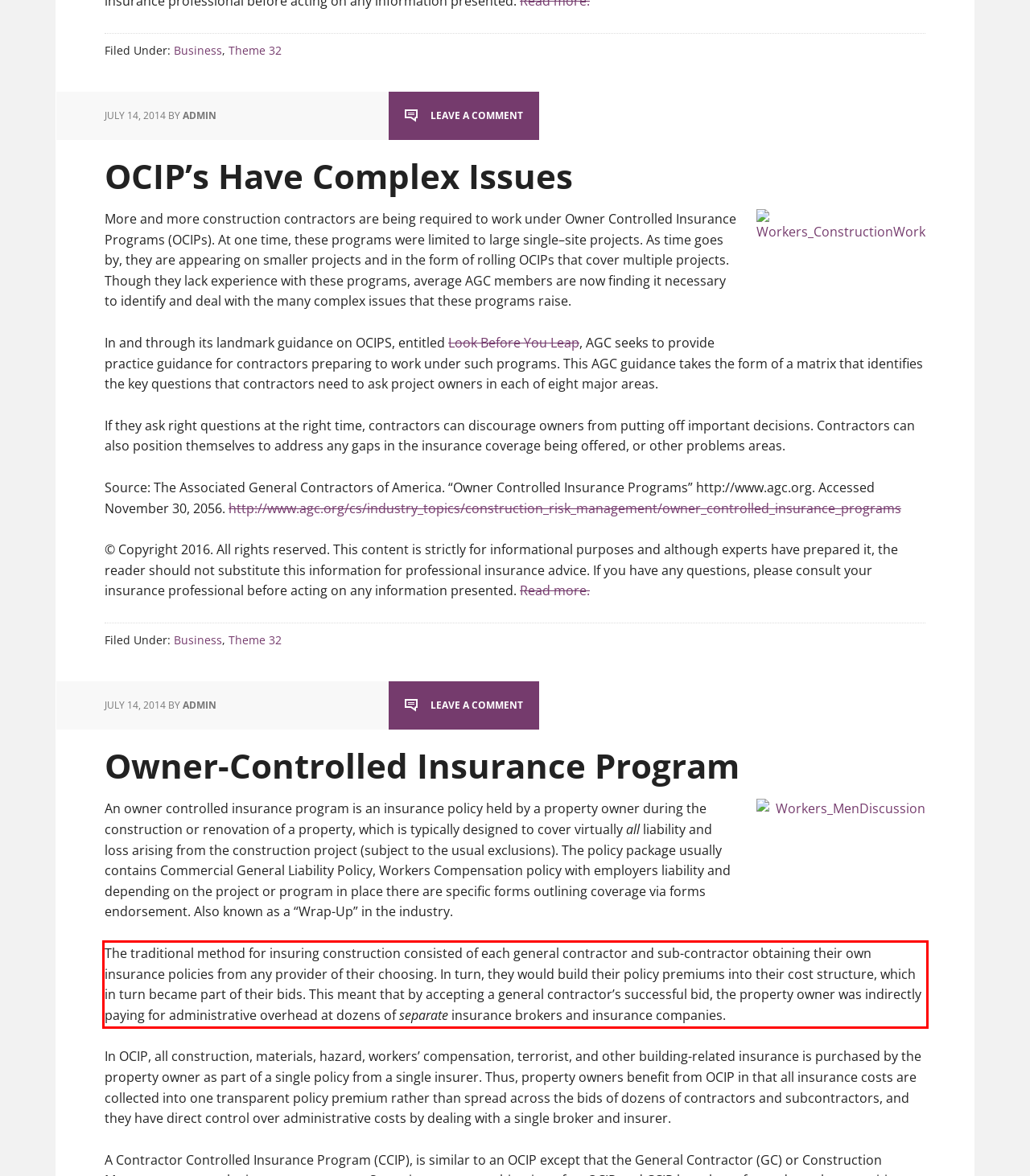Examine the screenshot of the webpage, locate the red bounding box, and perform OCR to extract the text contained within it.

The traditional method for insuring construction consisted of each general contractor and sub-contractor obtaining their own insurance policies from any provider of their choosing. In turn, they would build their policy premiums into their cost structure, which in turn became part of their bids. This meant that by accepting a general contractor’s successful bid, the property owner was indirectly paying for administrative overhead at dozens of separate insurance brokers and insurance companies.